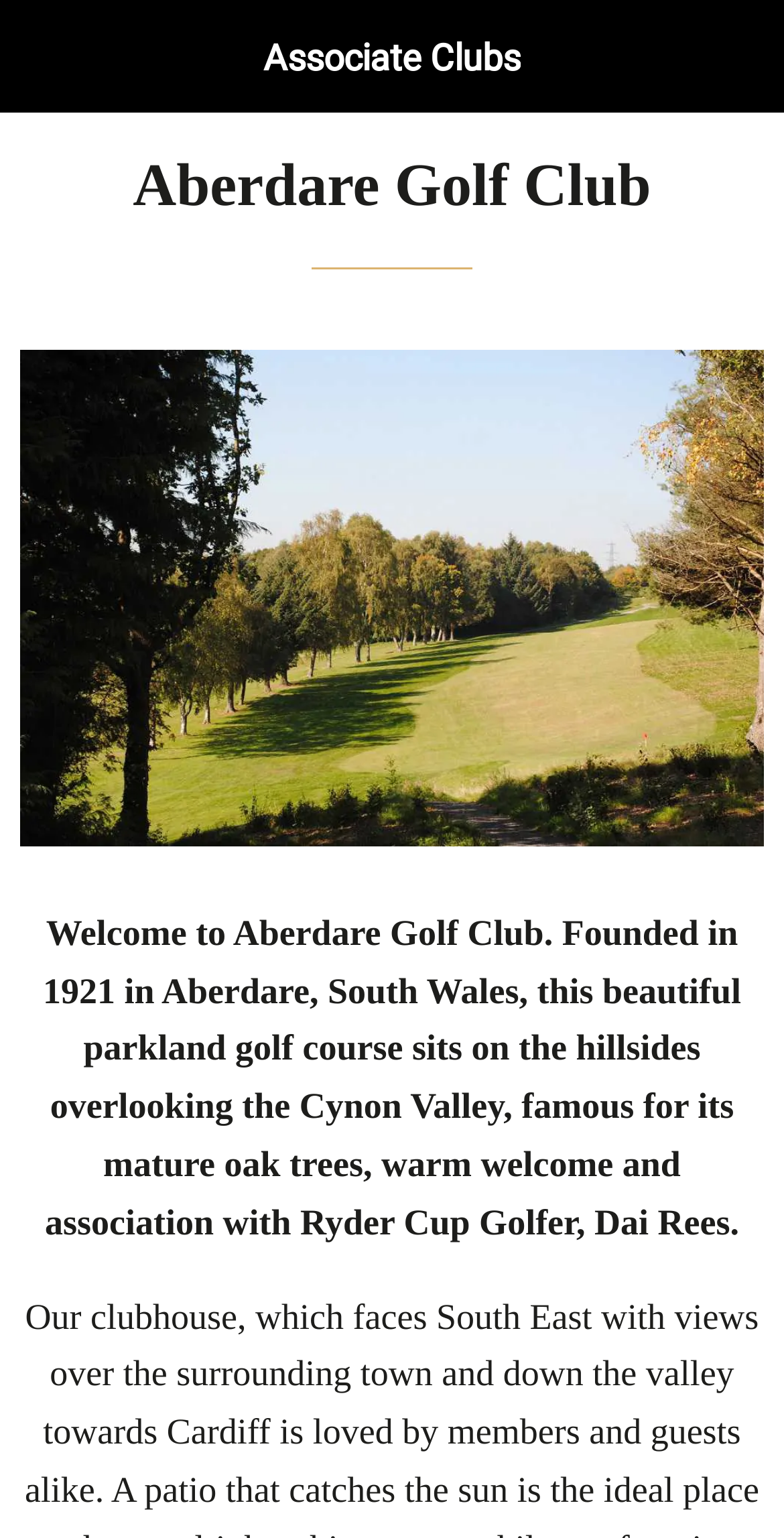Who is the Ryder Cup Golfer associated with Aberdare Golf Club?
Please give a detailed and elaborate explanation in response to the question.

The webpage description mentions that Aberdare Golf Club has an 'association with Ryder Cup Golfer, Dai Rees', which provides the answer to the question.